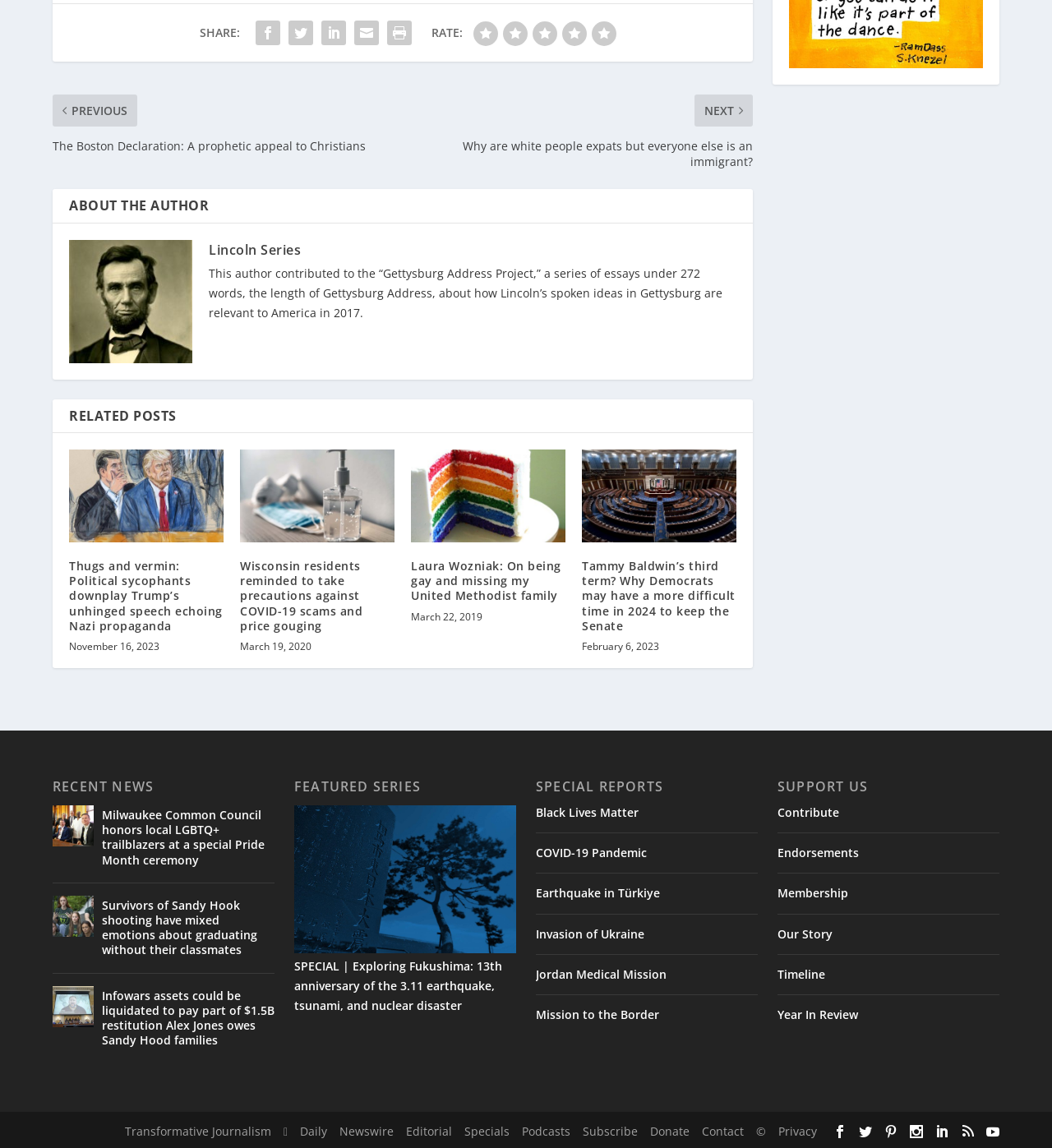Answer in one word or a short phrase: 
How many rating options are available?

5